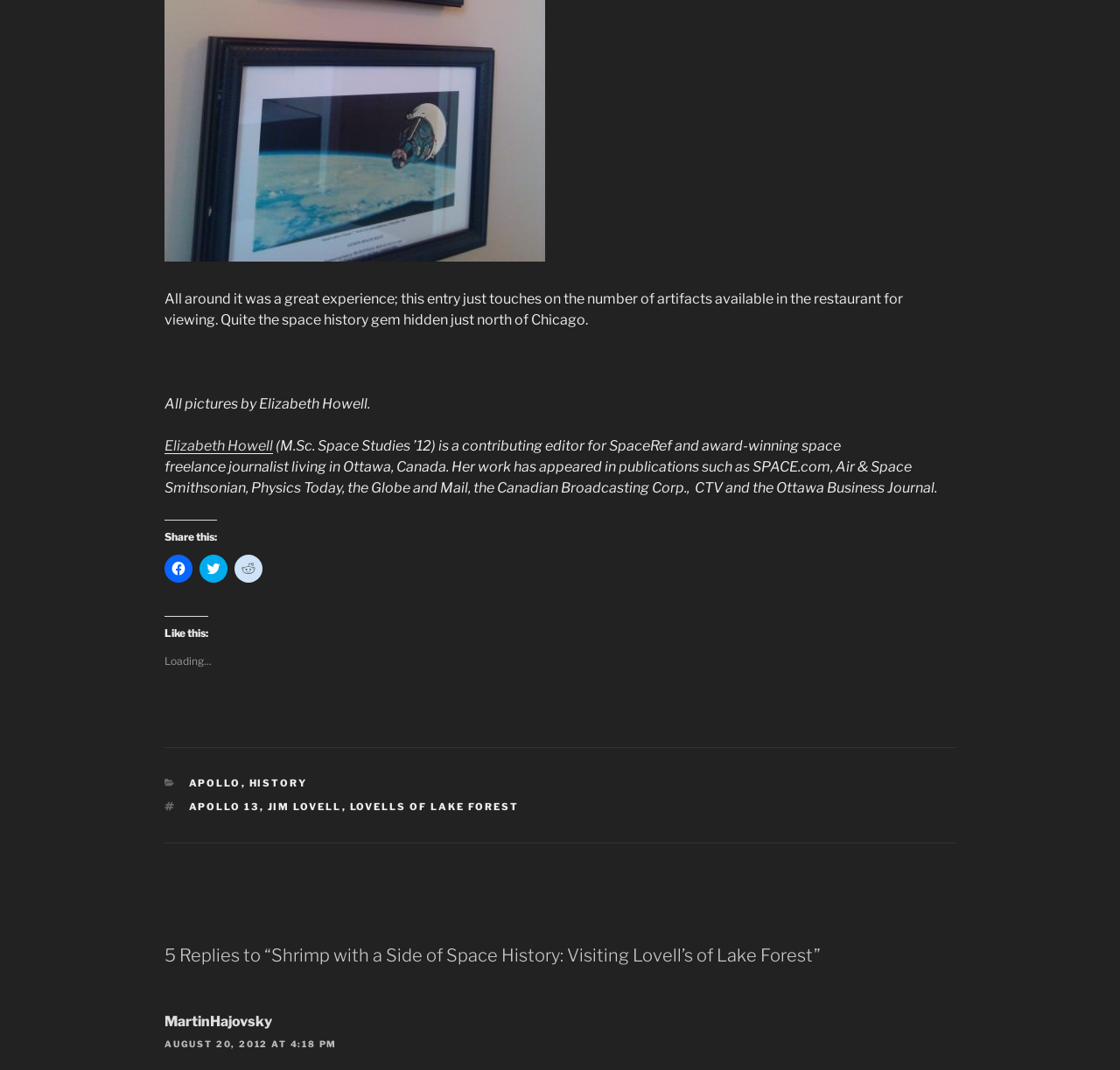Please find the bounding box coordinates of the section that needs to be clicked to achieve this instruction: "Click to share on Facebook".

[0.147, 0.518, 0.172, 0.544]